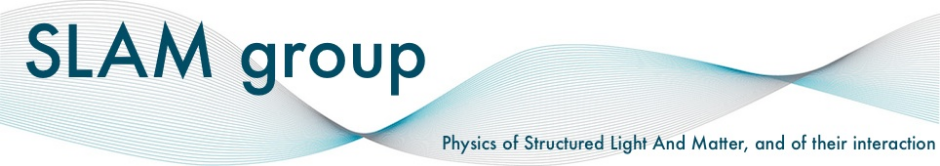What is the focus of the SLAM group's research?
Answer the question with a single word or phrase by looking at the picture.

Physics of Structured Light And Matter